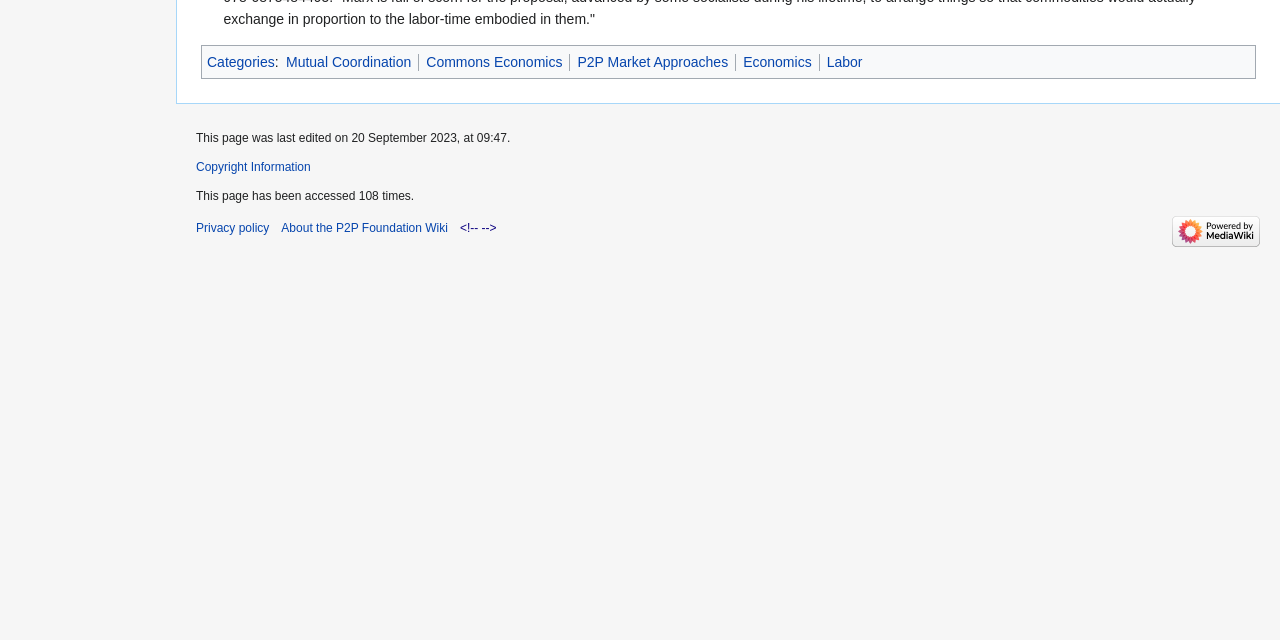Identify the bounding box of the HTML element described as: "Labor".

[0.646, 0.084, 0.674, 0.109]